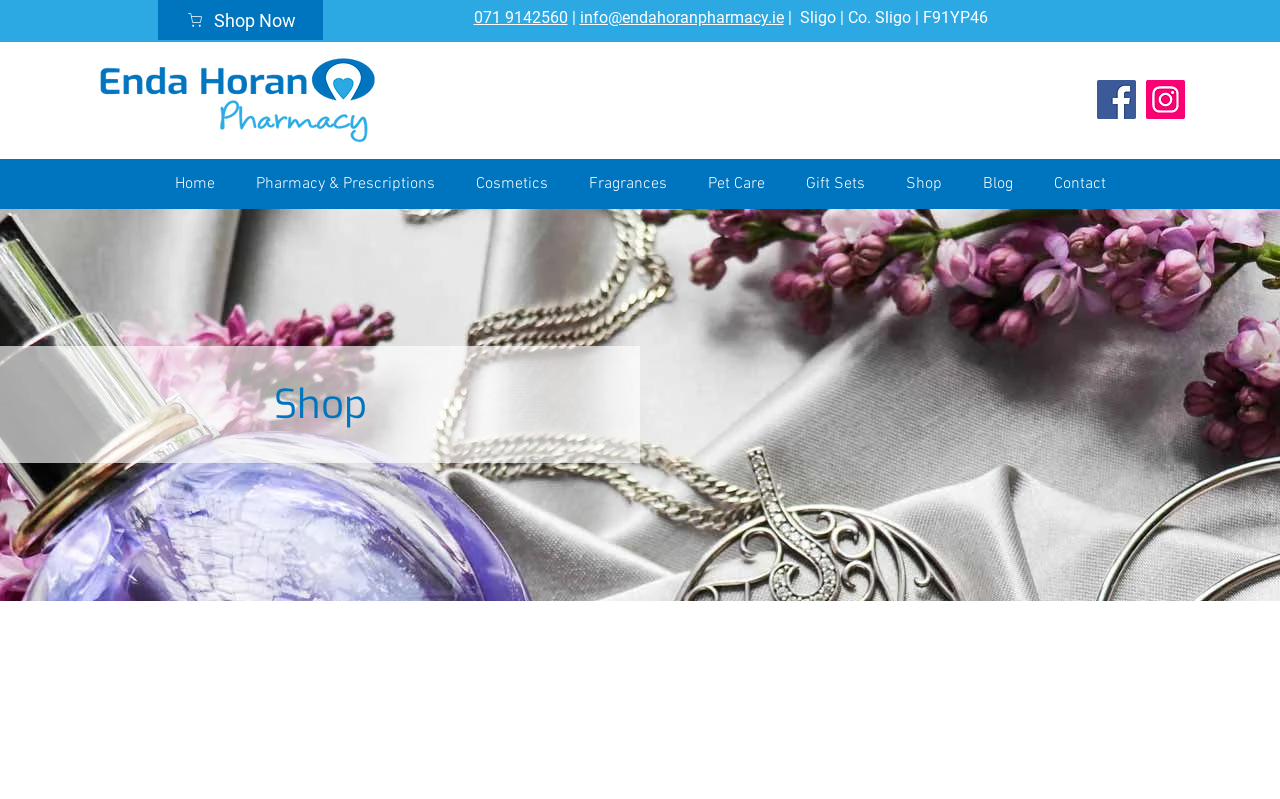What is the name of the pharmacy?
Relying on the image, give a concise answer in one word or a brief phrase.

Enda Horan Pharmacy